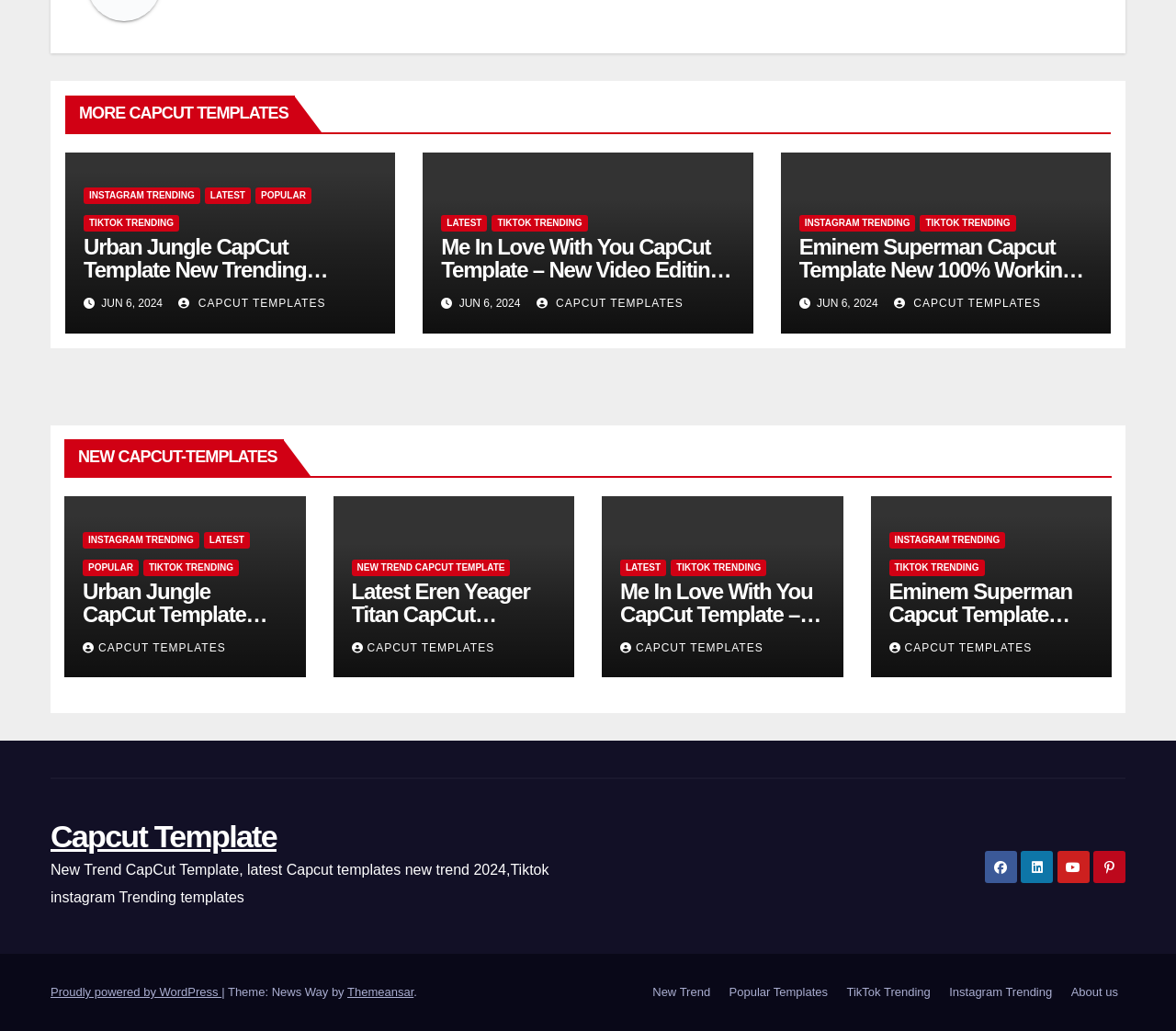Using the element description provided, determine the bounding box coordinates in the format (top-left x, top-left y, bottom-right x, bottom-right y). Ensure that all values are floating point numbers between 0 and 1. Element description: parent_node: NEW TREND CAPCUT TEMPLATE

[0.283, 0.481, 0.488, 0.657]